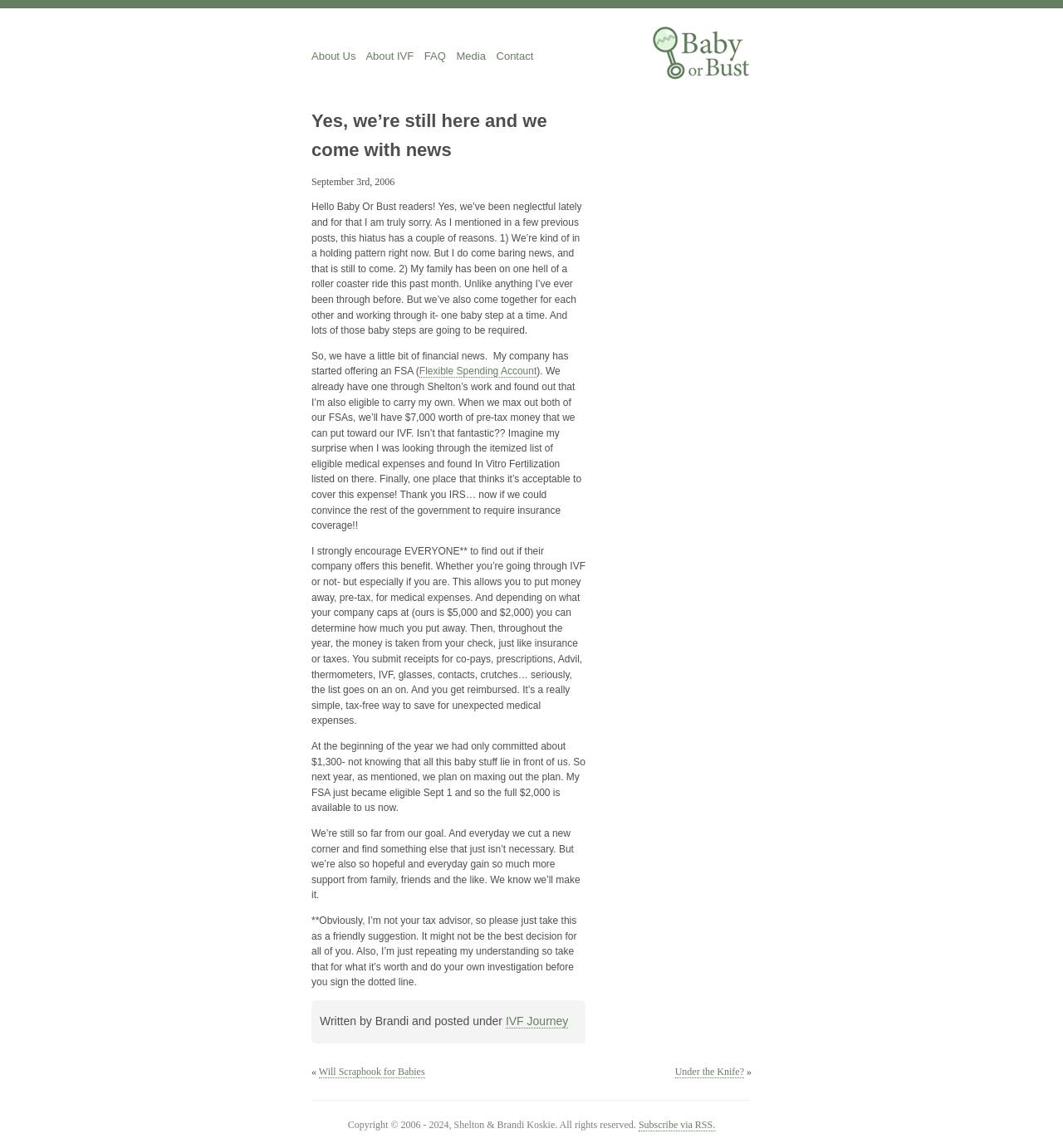Provide a thorough summary of the webpage.

This webpage is a personal blog about the authors' journey with In Vitro Fertilization (IVF). At the top, there are six navigation links: "About Us", "About IVF", "FAQ", "Media", and "Contact", followed by a logo link "Baby or Bust Logo". Below the navigation links, there is a heading "Yes, we’re still here and we come with news" and a date "September 3rd, 2006".

The main content of the page is a blog post, which starts with an apology for the authors' recent absence. The post then shares some personal news and updates about their IVF journey, including a recent development in their financial situation. The authors mention that their company has started offering a Flexible Spending Account (FSA), which allows them to set aside pre-tax money for medical expenses, including IVF. They encourage readers to explore this option and provide more details about how it works.

The blog post continues with the authors' reflections on their journey, expressing hope and gratitude for the support they have received. At the end of the post, there is a note about the authors' understanding of the FSA and a disclaimer.

Below the blog post, there are three links to previous posts: "Will Scrapbook for Babies", "Under the Knife?", and "IVF Journey". The page ends with a copyright notice and a link to subscribe to the blog via RSS.